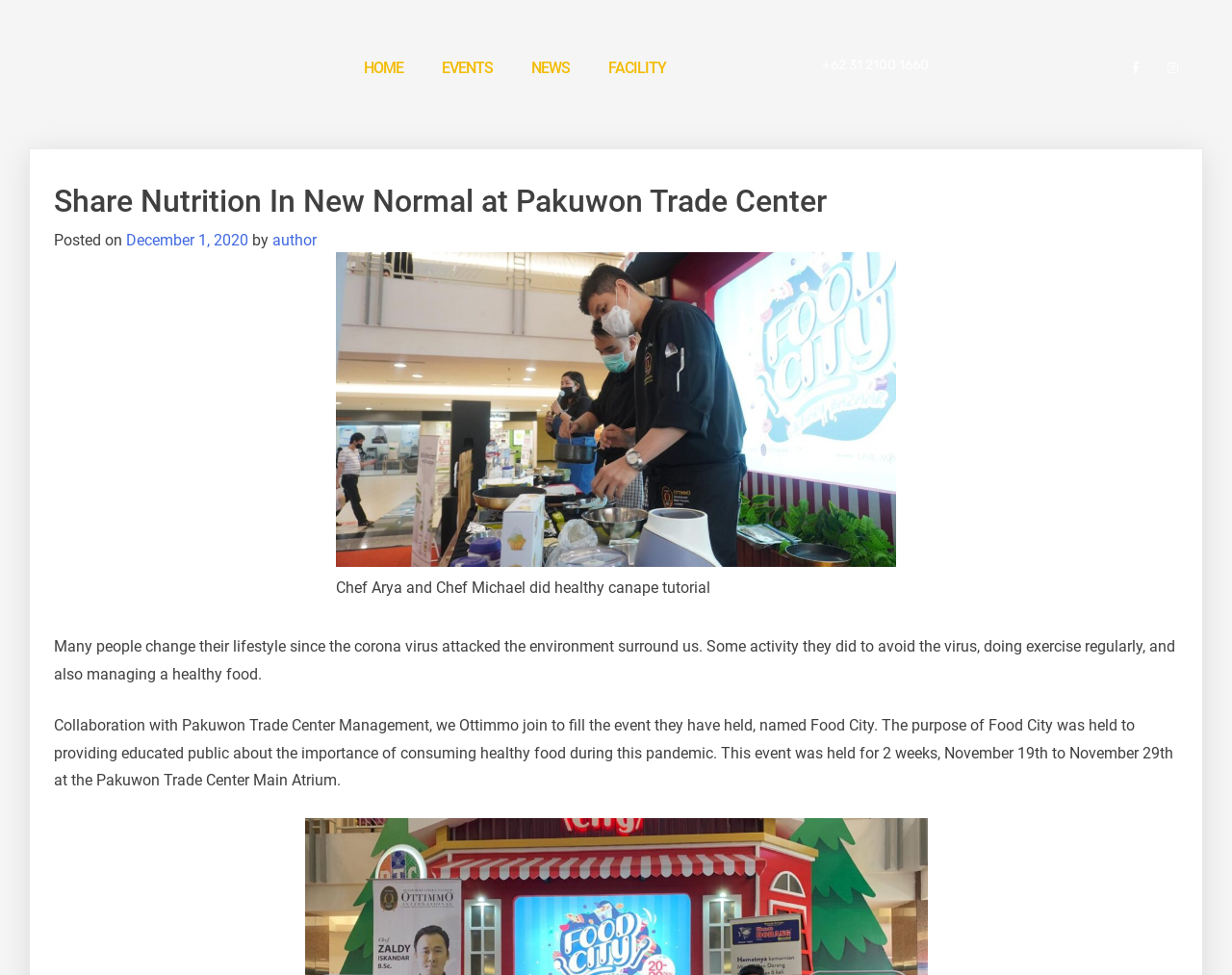Identify the bounding box coordinates for the region of the element that should be clicked to carry out the instruction: "contact via phone". The bounding box coordinates should be four float numbers between 0 and 1, i.e., [left, top, right, bottom].

[0.667, 0.058, 0.754, 0.075]